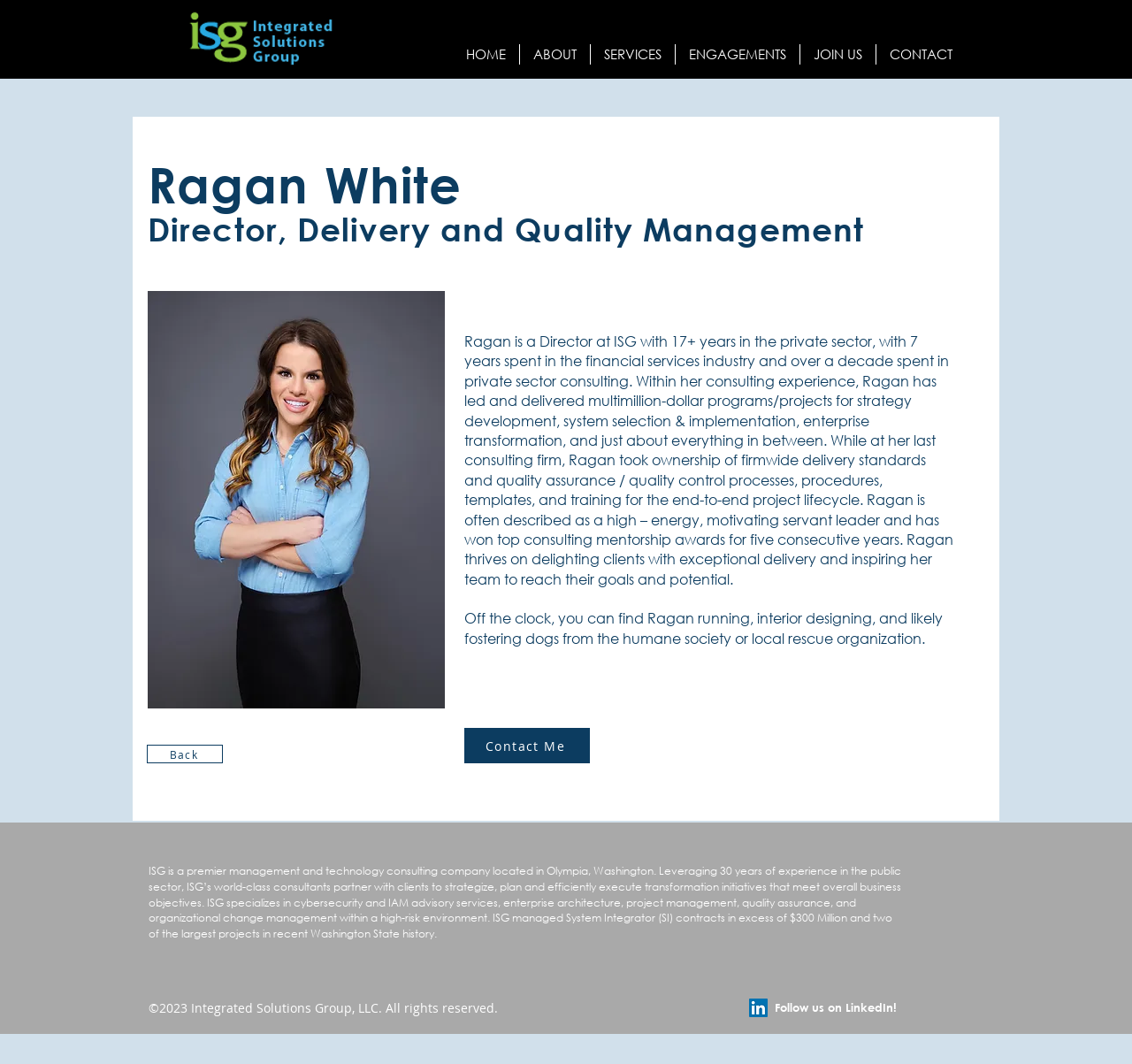Use a single word or phrase to respond to the question:
What is the bounding box coordinate of the region containing Ragan's photo?

[0.13, 0.273, 0.393, 0.666]